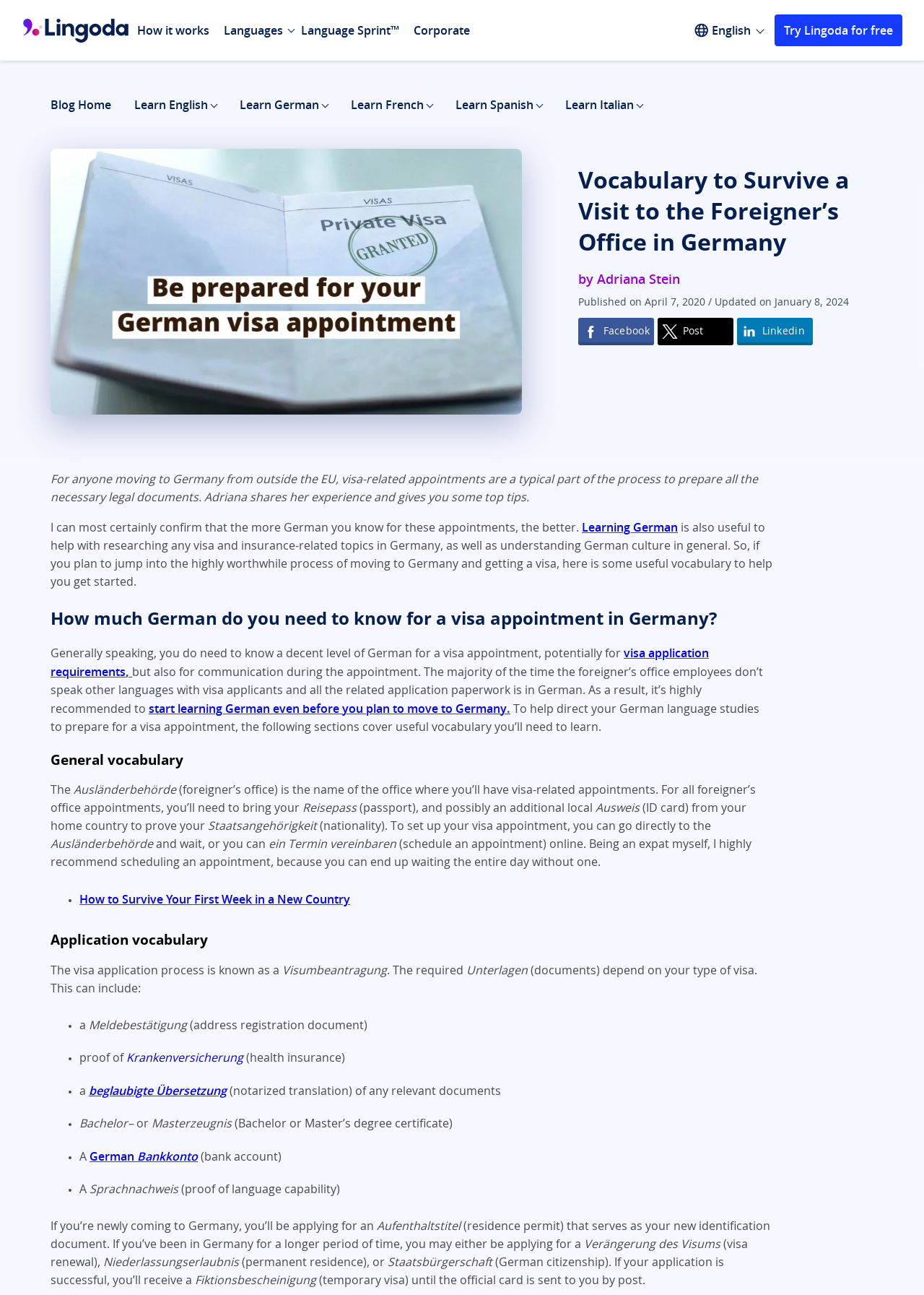Elaborate on the information and visuals displayed on the webpage.

This webpage is about preparing for a visa appointment at the foreigner's office in Germany and provides an overview of the necessary German vocabulary to survive the process. At the top, there is a navigation bar with links to "How it works", "Languages", "Language Sprint", and "Corporate". On the right side, there is a call-to-action button "Try Lingoda for free". Below the navigation bar, there are links to "Blog Home", "Learn English", "Learn German", "Learn French", "Learn Spanish", and "Learn Italian".

The main content of the webpage is divided into sections. The first section is an introduction to the importance of knowing German for a visa appointment. The author, Adriana Stein, shares her experience and provides tips for preparing for the appointment.

The second section is titled "How much German do you need to know for a visa appointment in Germany?" and discusses the level of German required for the appointment. The author recommends starting to learn German even before planning to move to Germany.

The third section is titled "General vocabulary" and covers useful vocabulary related to the foreigner's office, such as "Ausländerbehörde" (foreigner's office), "Reisepass" (passport), and "Ausweis" (ID card). The section also explains how to set up a visa appointment and the importance of scheduling an appointment.

The fourth section is titled "Application vocabulary" and covers vocabulary related to the visa application process, such as "Visumbeantragung" (visa application), "Unterlagen" (documents), and "Meldebestätigung" (address registration document). The section also lists other required documents, including proof of health insurance and notarized translations of relevant documents.

Throughout the webpage, there are links to other relevant articles, such as "How to Survive Your First Week in a New Country". At the bottom, there are social media links to Facebook, Post, and Linkedin.